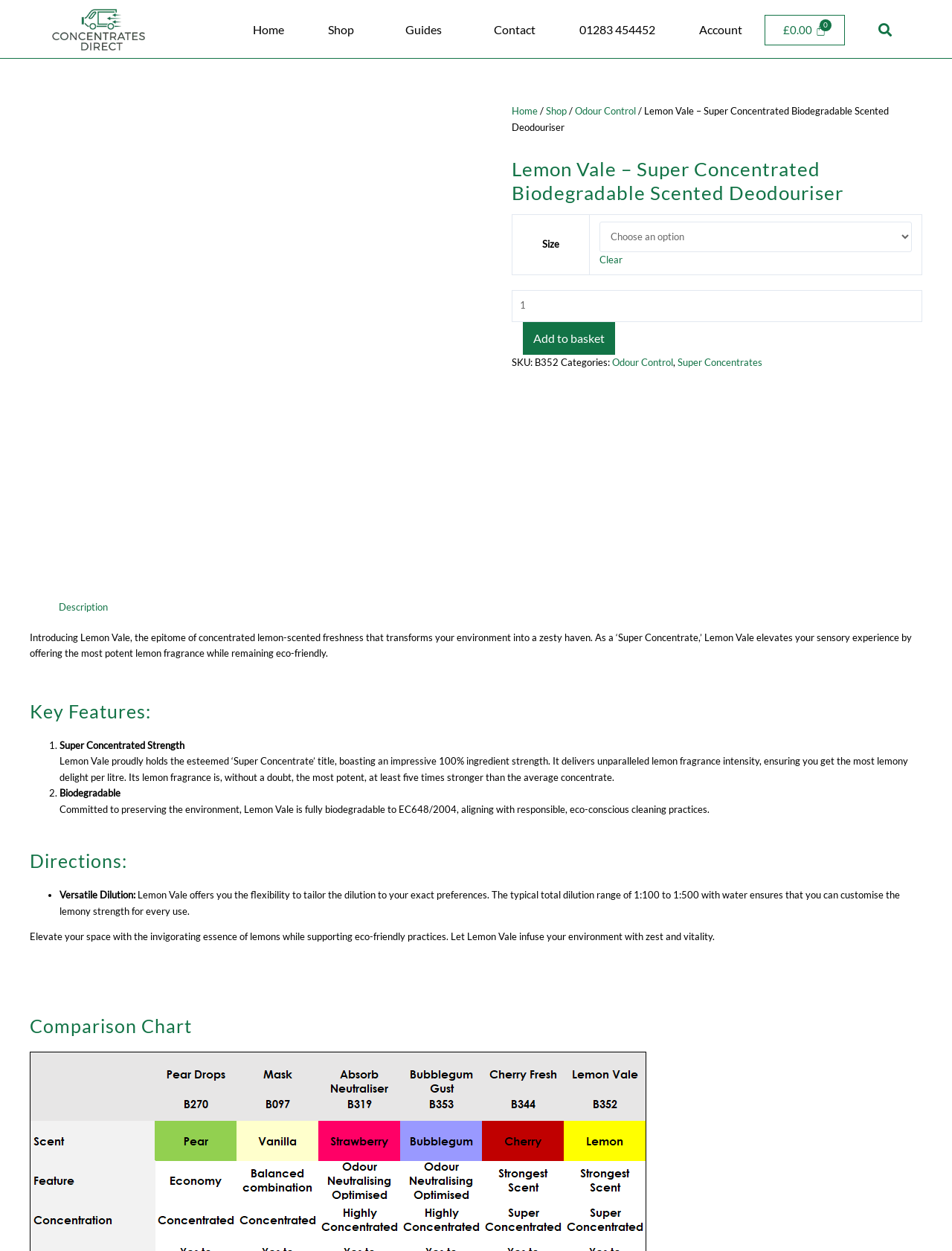Locate the bounding box coordinates of the clickable region necessary to complete the following instruction: "Contact us". Provide the coordinates in the format of four float numbers between 0 and 1, i.e., [left, top, right, bottom].

[0.495, 0.01, 0.585, 0.038]